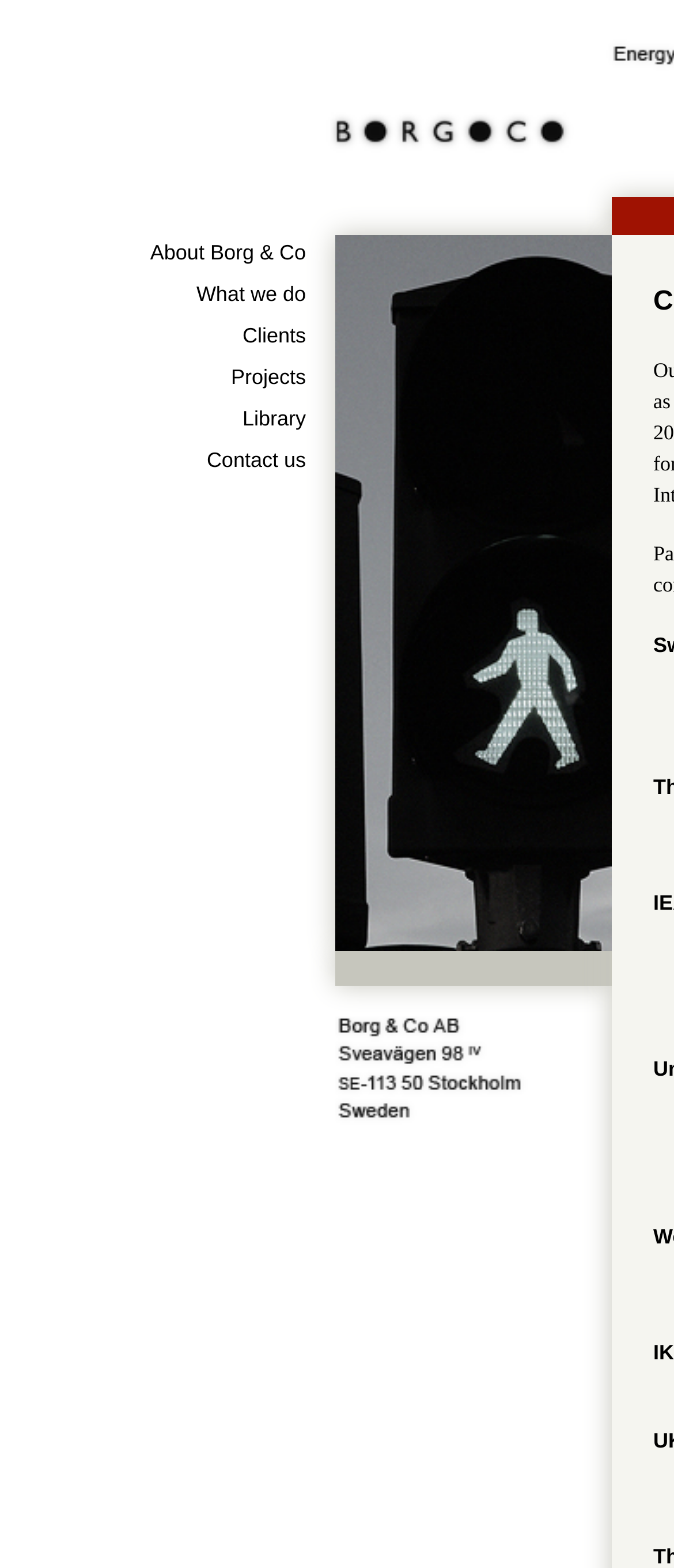Give a concise answer of one word or phrase to the question: 
Is there a link to a 'Library' section?

Yes